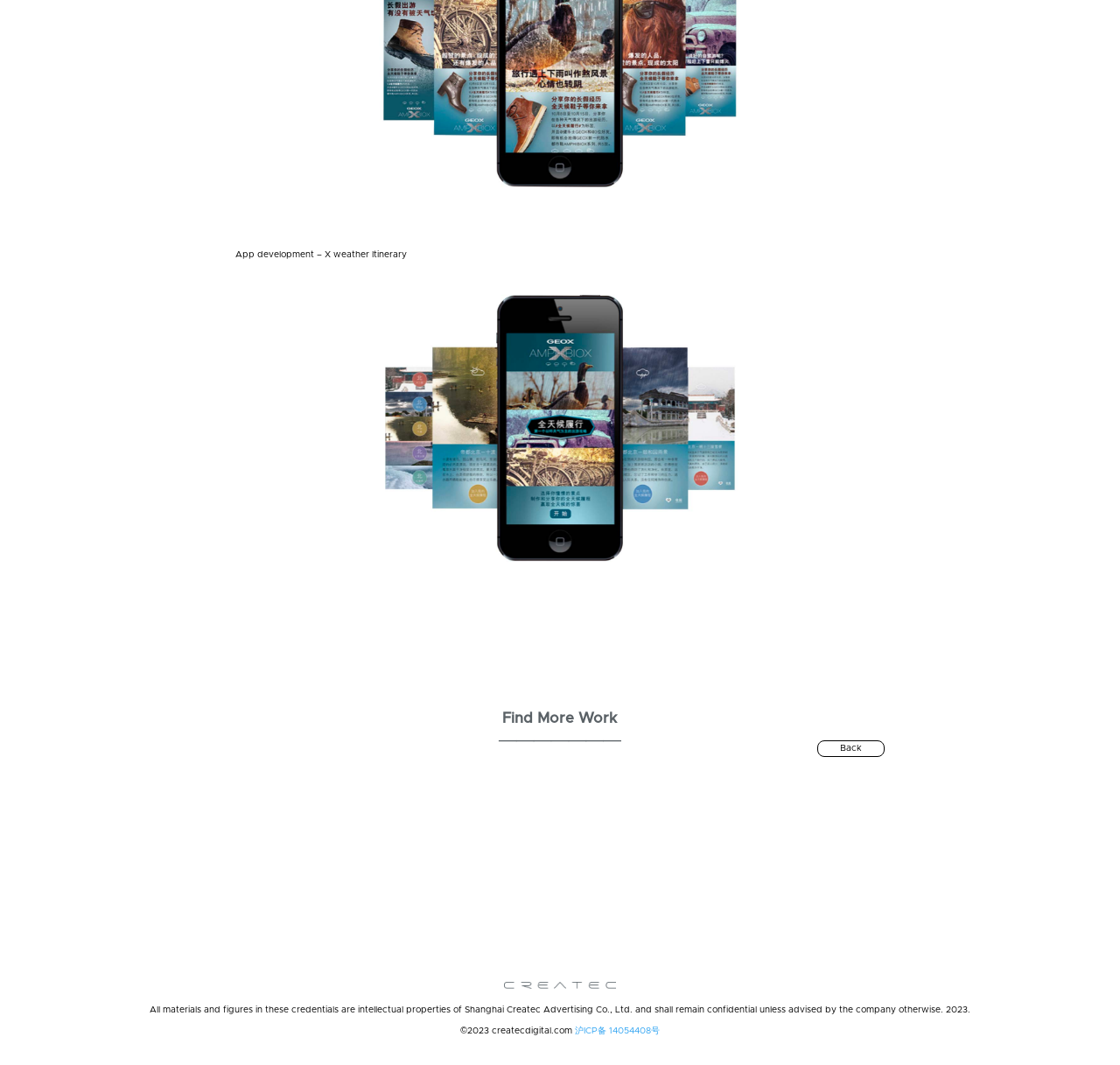Give a concise answer using only one word or phrase for this question:
What is the company name mentioned in the footer?

Shanghai Createc Advertising Co., Ltd.